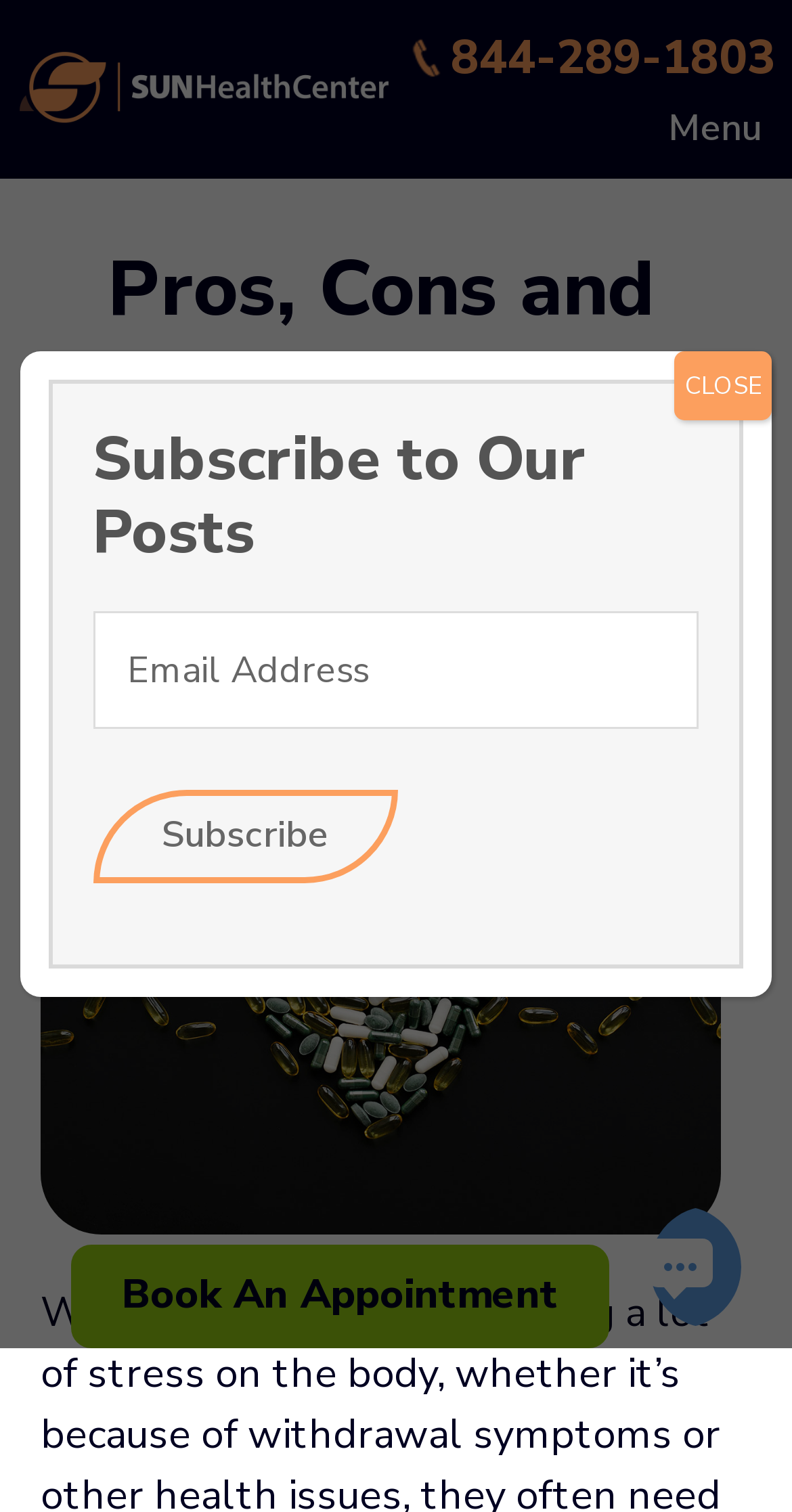Provide your answer to the question using just one word or phrase: What is the purpose of the button at the bottom of the webpage?

Book An Appointment